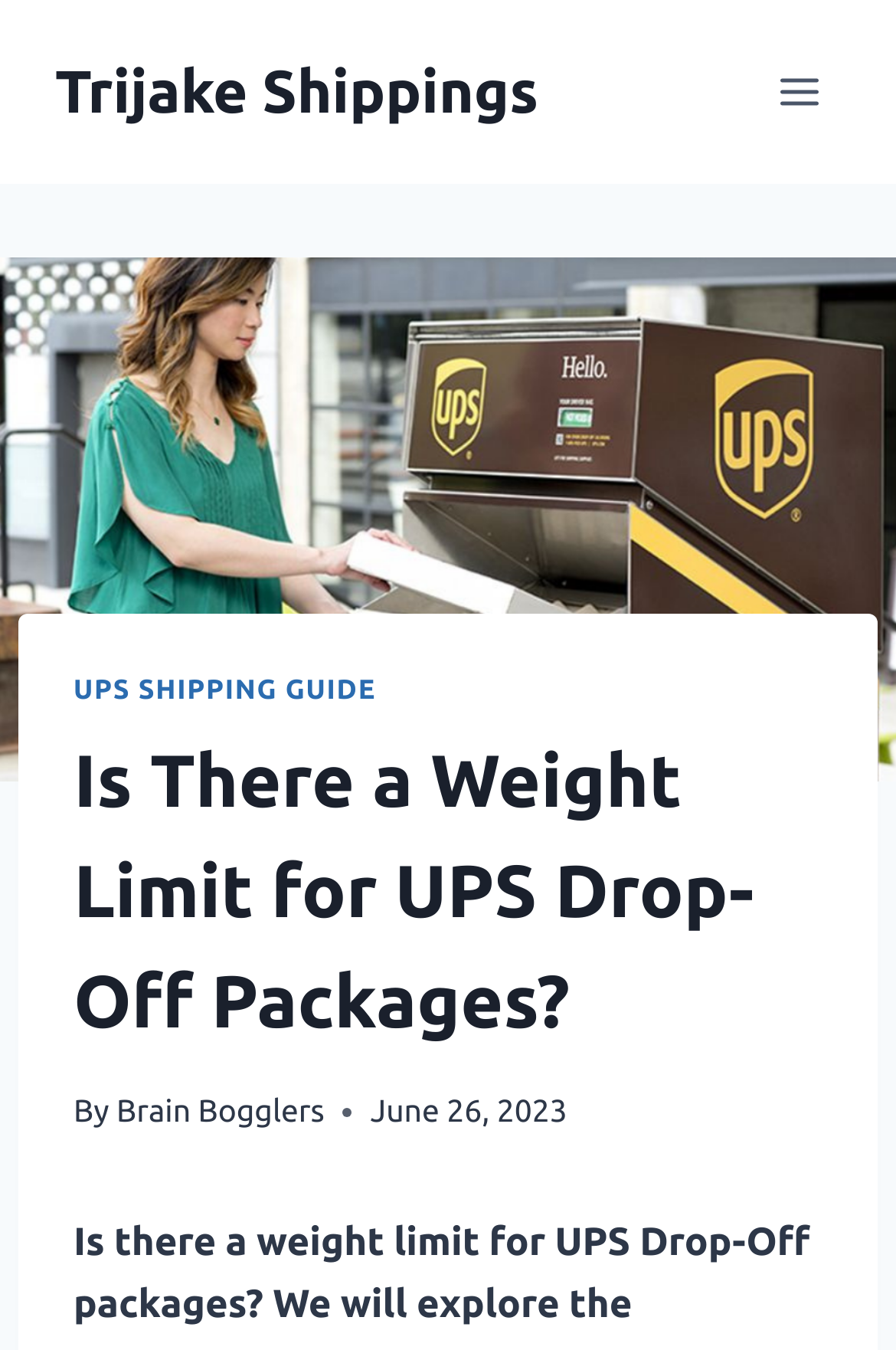What is the main title displayed on this webpage?

Is There a Weight Limit for UPS Drop-Off Packages?